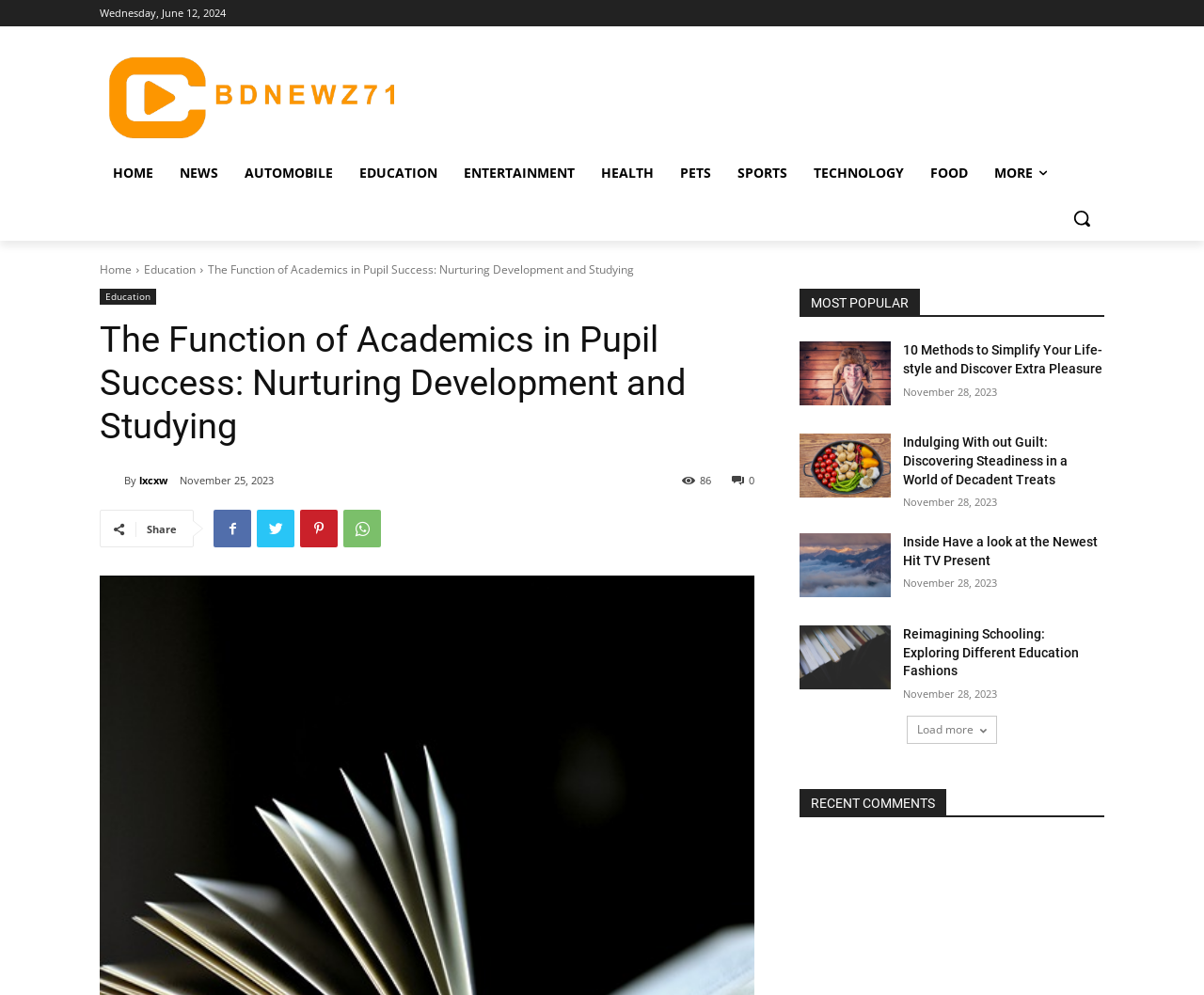Could you locate the bounding box coordinates for the section that should be clicked to accomplish this task: "View the 'EDUCATION' category".

[0.288, 0.152, 0.374, 0.197]